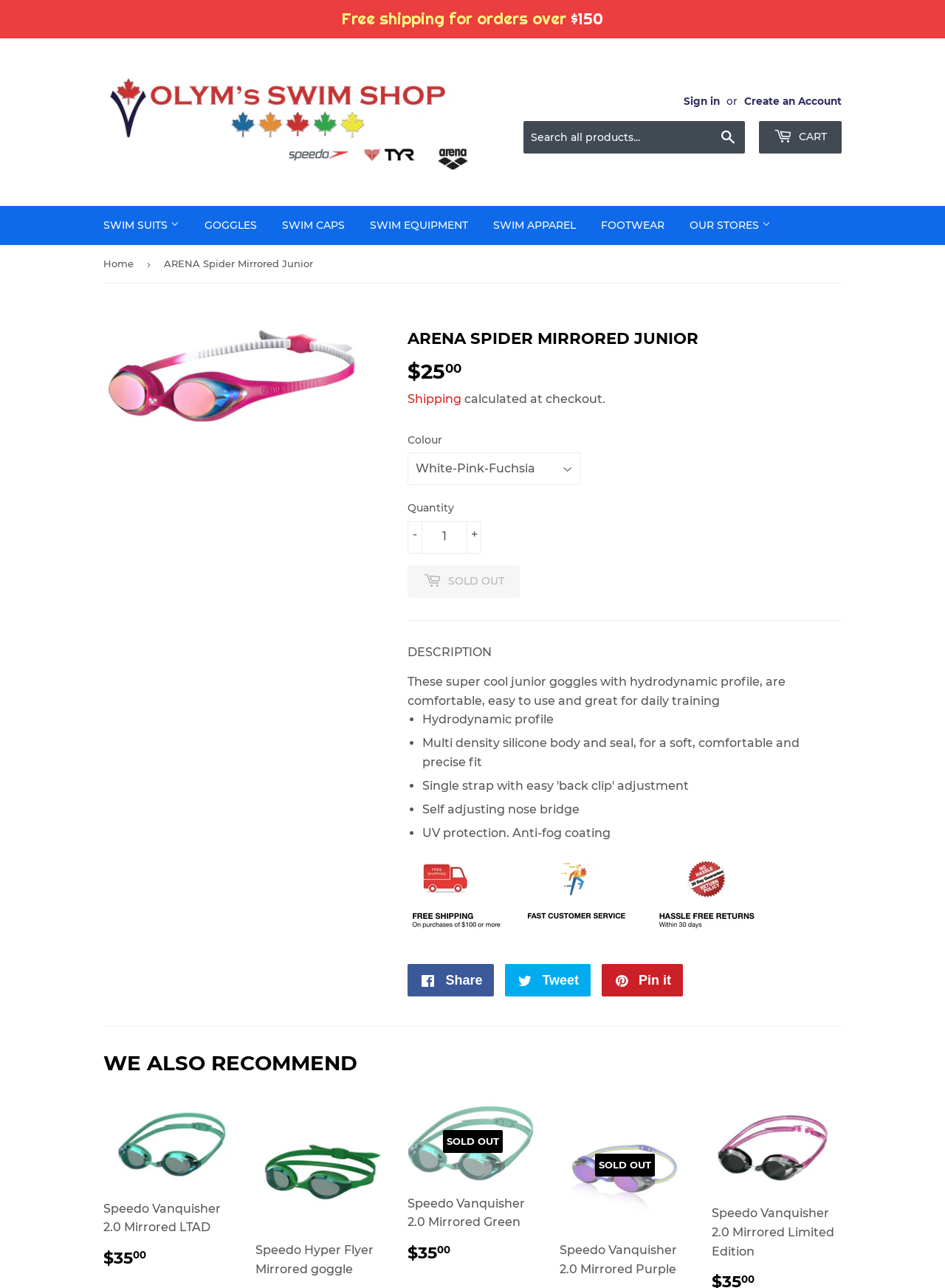What is the purpose of the goggles?
Use the information from the image to give a detailed answer to the question.

The purpose of the goggles is mentioned in the product description as 'great for daily training', indicating that they are designed for regular use during swimming training sessions.